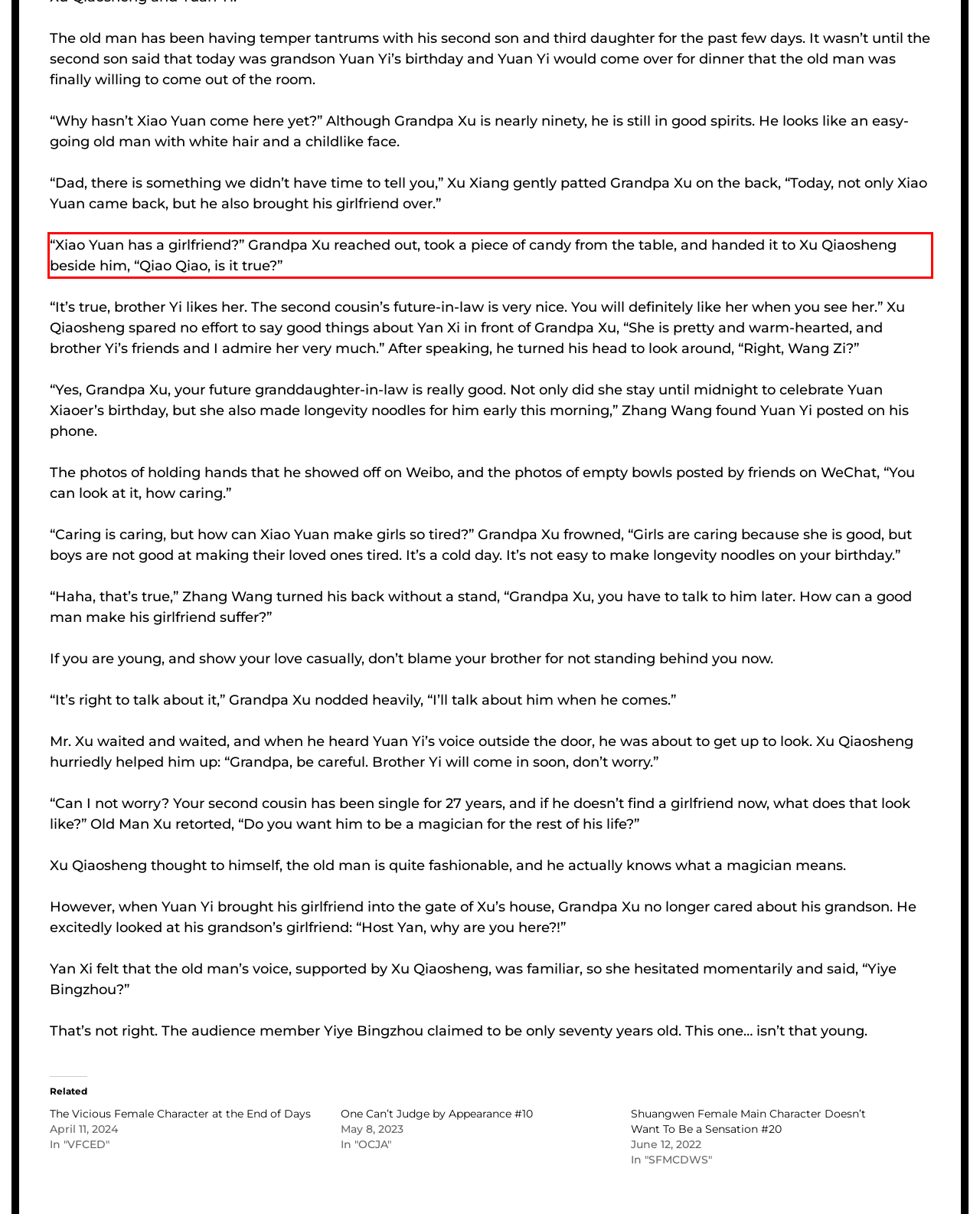Given a screenshot of a webpage, identify the red bounding box and perform OCR to recognize the text within that box.

“Xiao Yuan has a girlfriend?” Grandpa Xu reached out, took a piece of candy from the table, and handed it to Xu Qiaosheng beside him, “Qiao Qiao, is it true?”